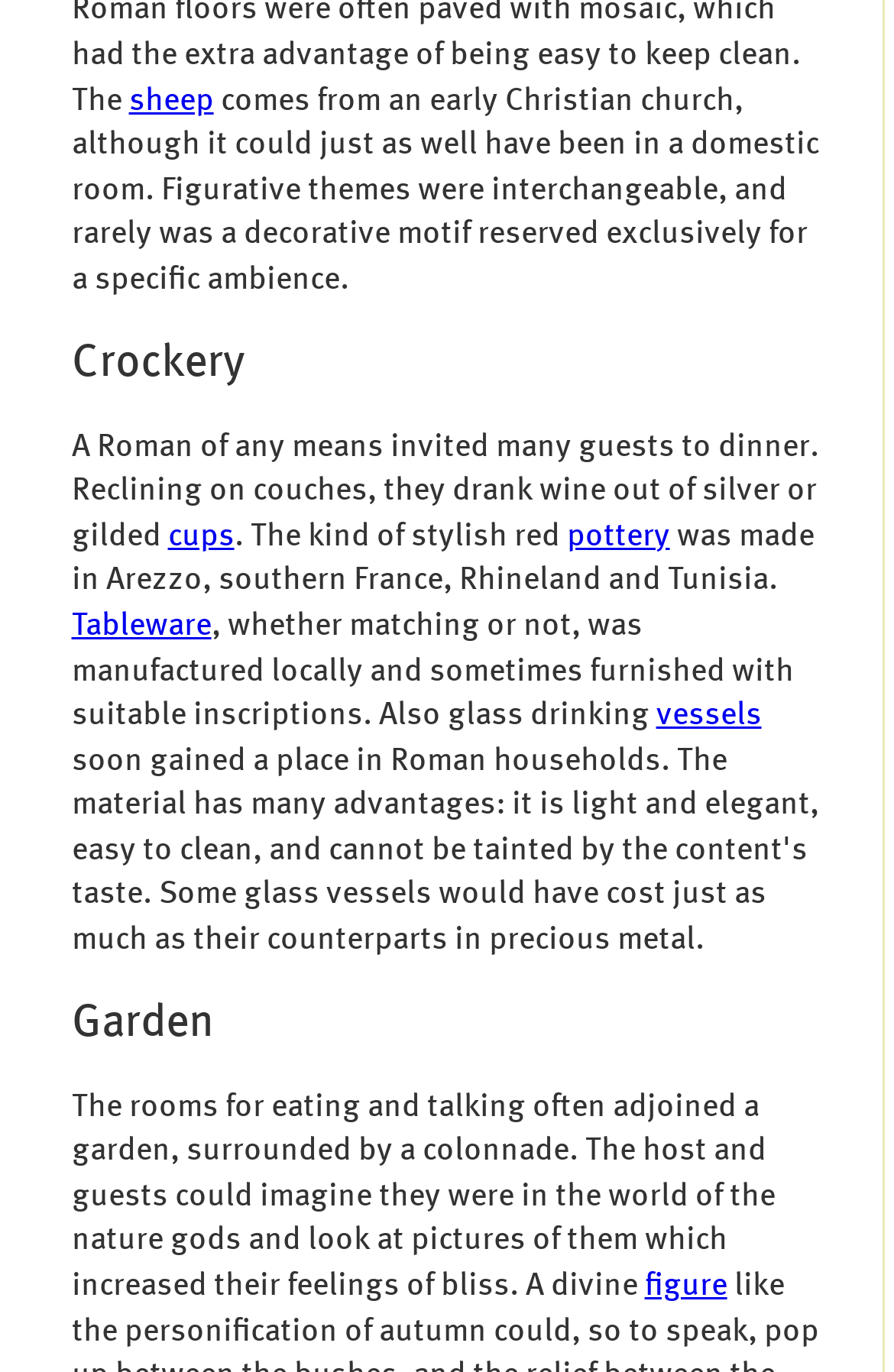What is the topic of the first heading?
Answer with a single word or phrase by referring to the visual content.

Crockery